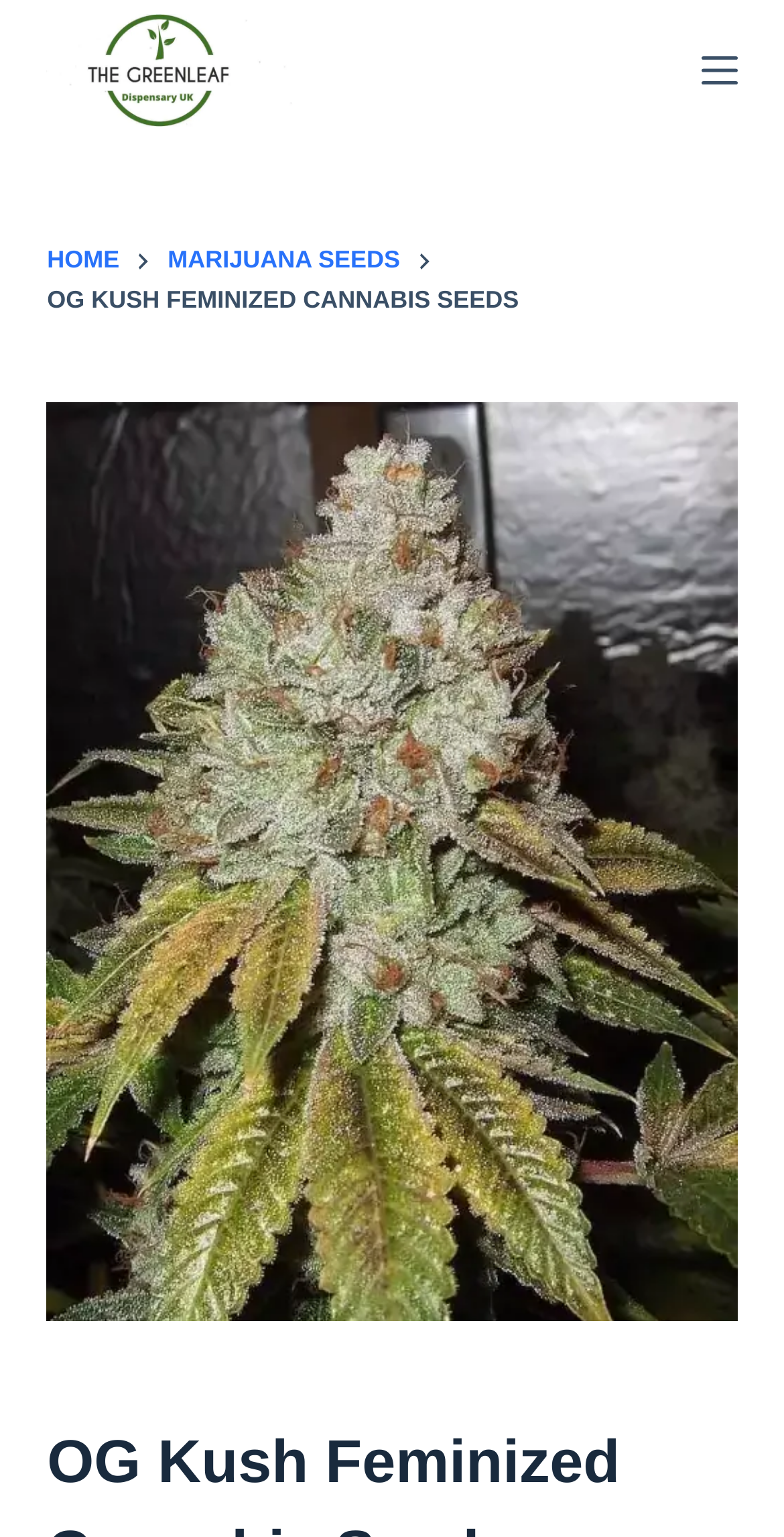Please find the main title text of this webpage.

OG Kush Feminized Cannabis Seeds